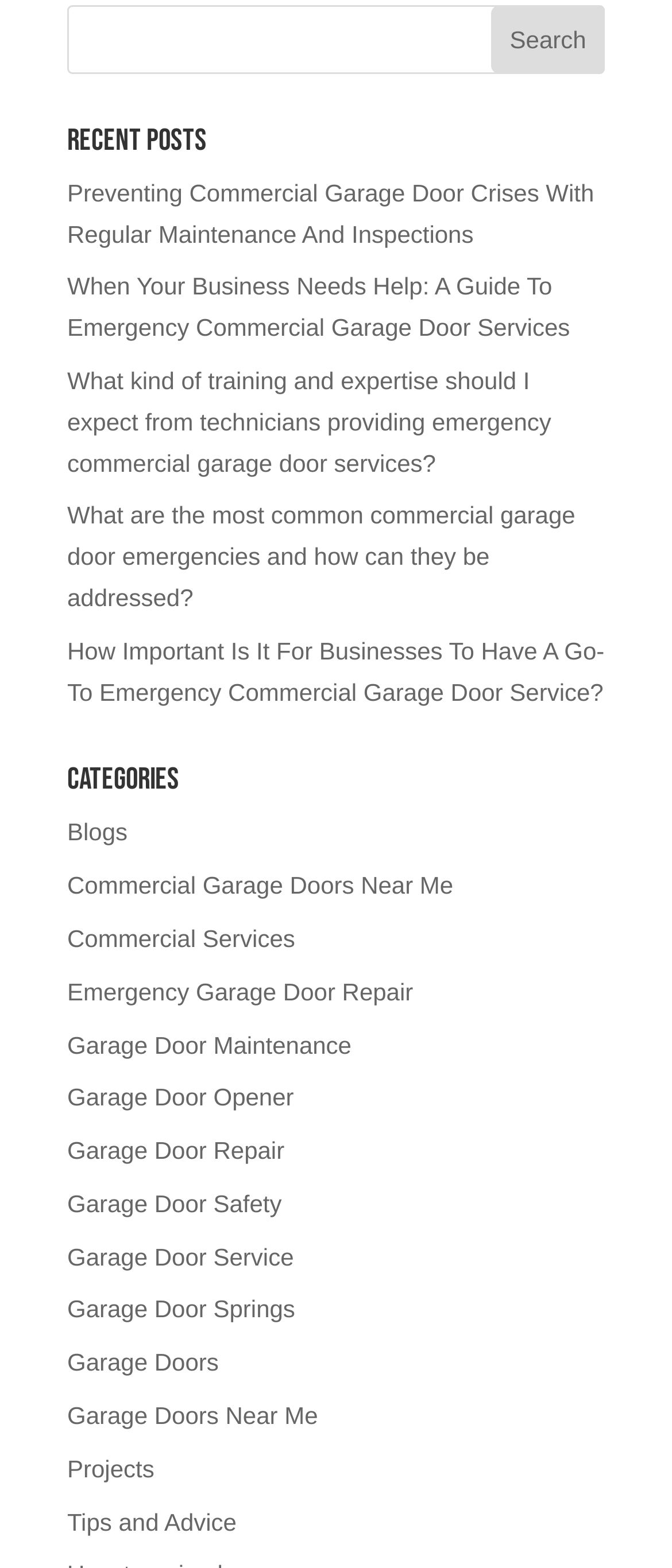Carefully examine the image and provide an in-depth answer to the question: What is the common theme among the post titles?

The post titles listed on the webpage all seem to be related to garage doors, including maintenance, repair, and services. This suggests that the website is focused on providing information and resources related to garage doors.